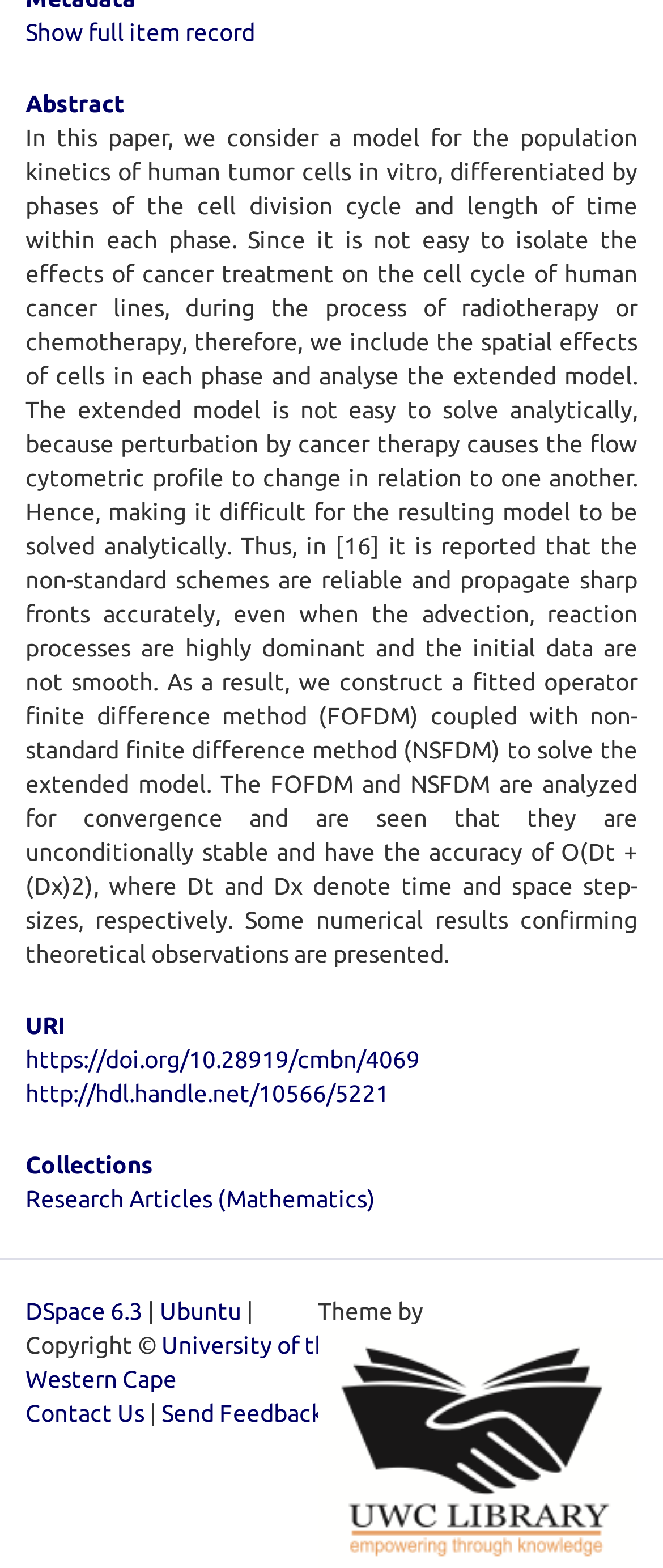What is the type of articles in the collection?
Refer to the image and provide a detailed answer to the question.

The type of articles in the collection can be found in the link element with bounding box coordinates [0.038, 0.756, 0.567, 0.773]. The OCR text of this element is 'Research Articles (Mathematics)'.